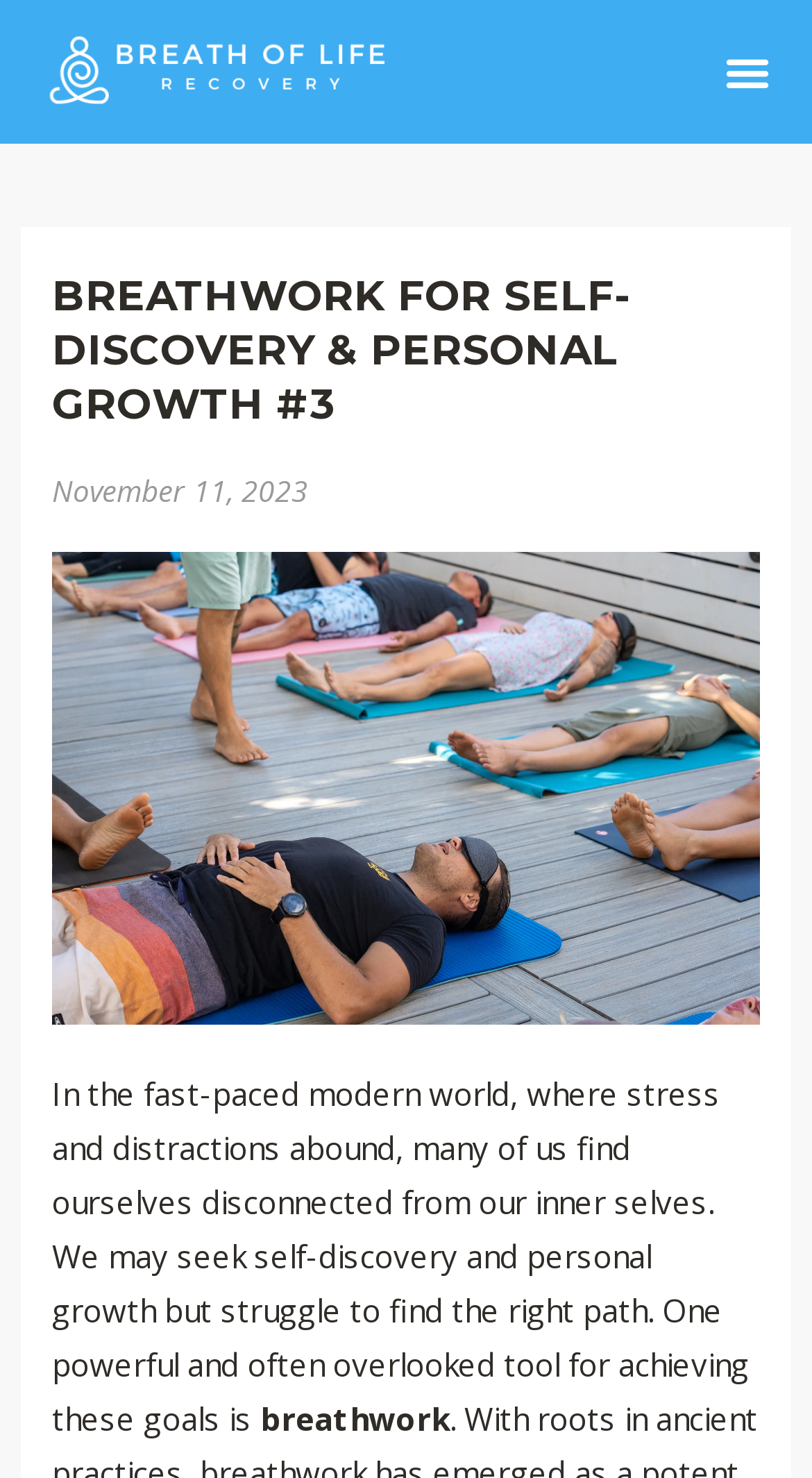What is the theme of the article?
Based on the screenshot, provide a one-word or short-phrase response.

Self-discovery and personal growth